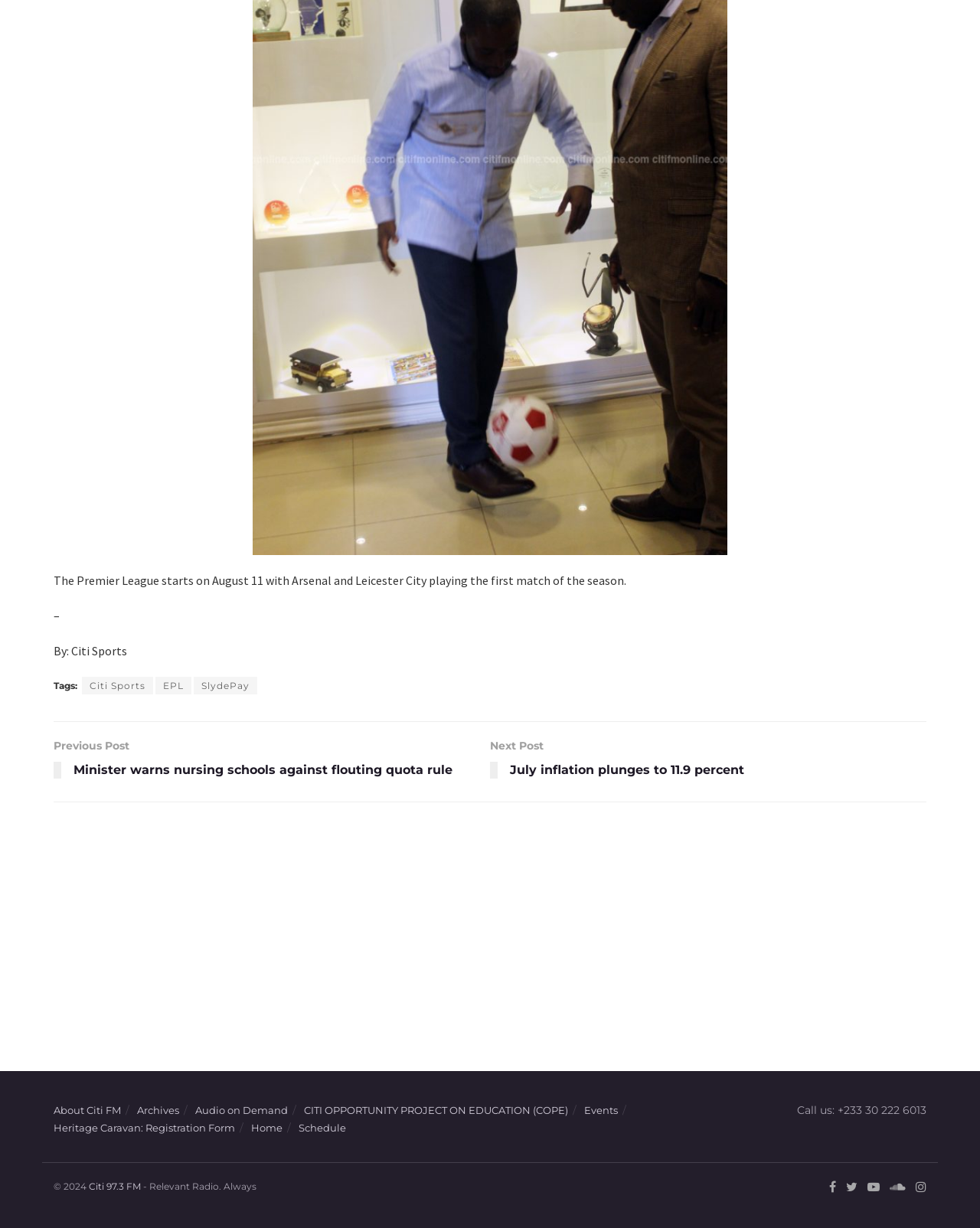Identify the bounding box coordinates for the element that needs to be clicked to fulfill this instruction: "Listen to Audio on Demand". Provide the coordinates in the format of four float numbers between 0 and 1: [left, top, right, bottom].

[0.199, 0.899, 0.294, 0.909]